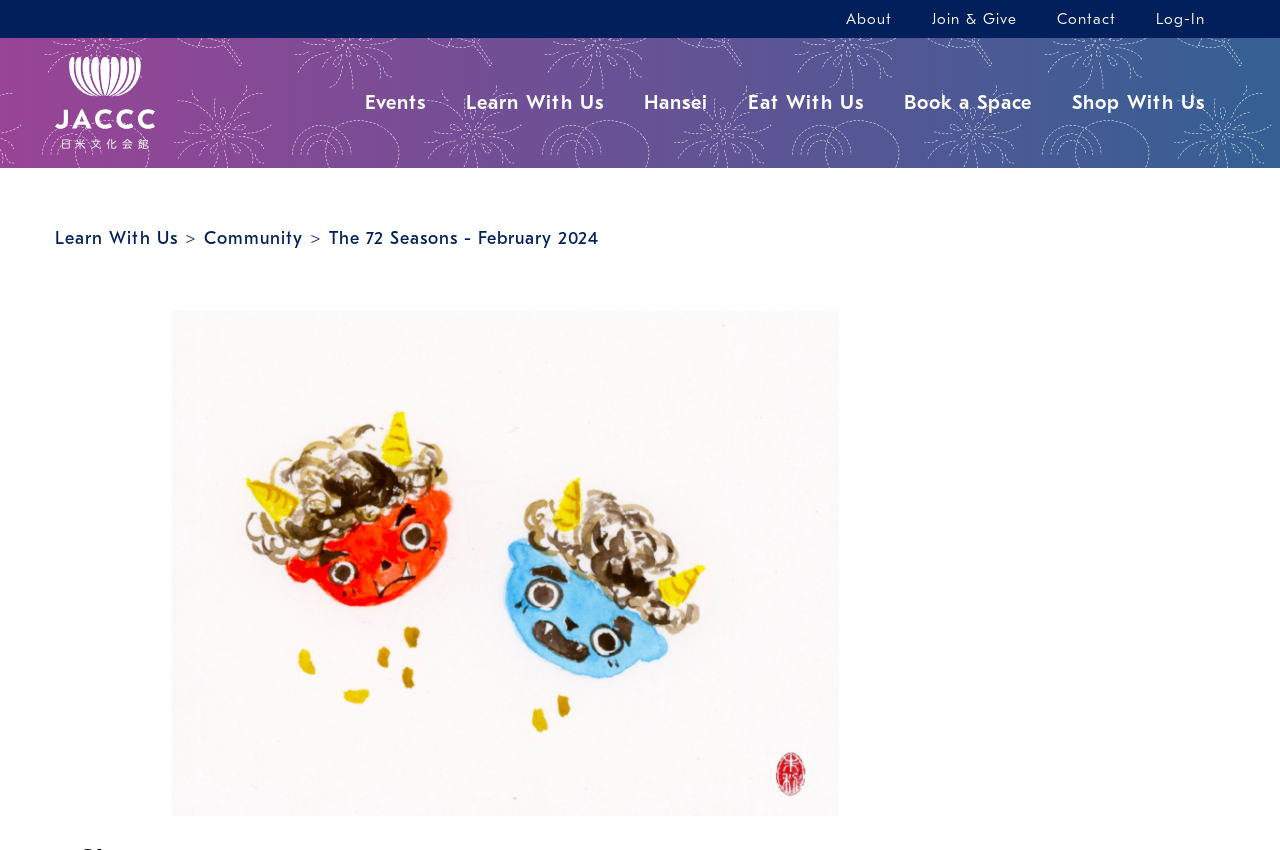Identify the bounding box coordinates of the region that needs to be clicked to carry out this instruction: "learn with us". Provide these coordinates as four float numbers ranging from 0 to 1, i.e., [left, top, right, bottom].

[0.356, 0.087, 0.48, 0.155]